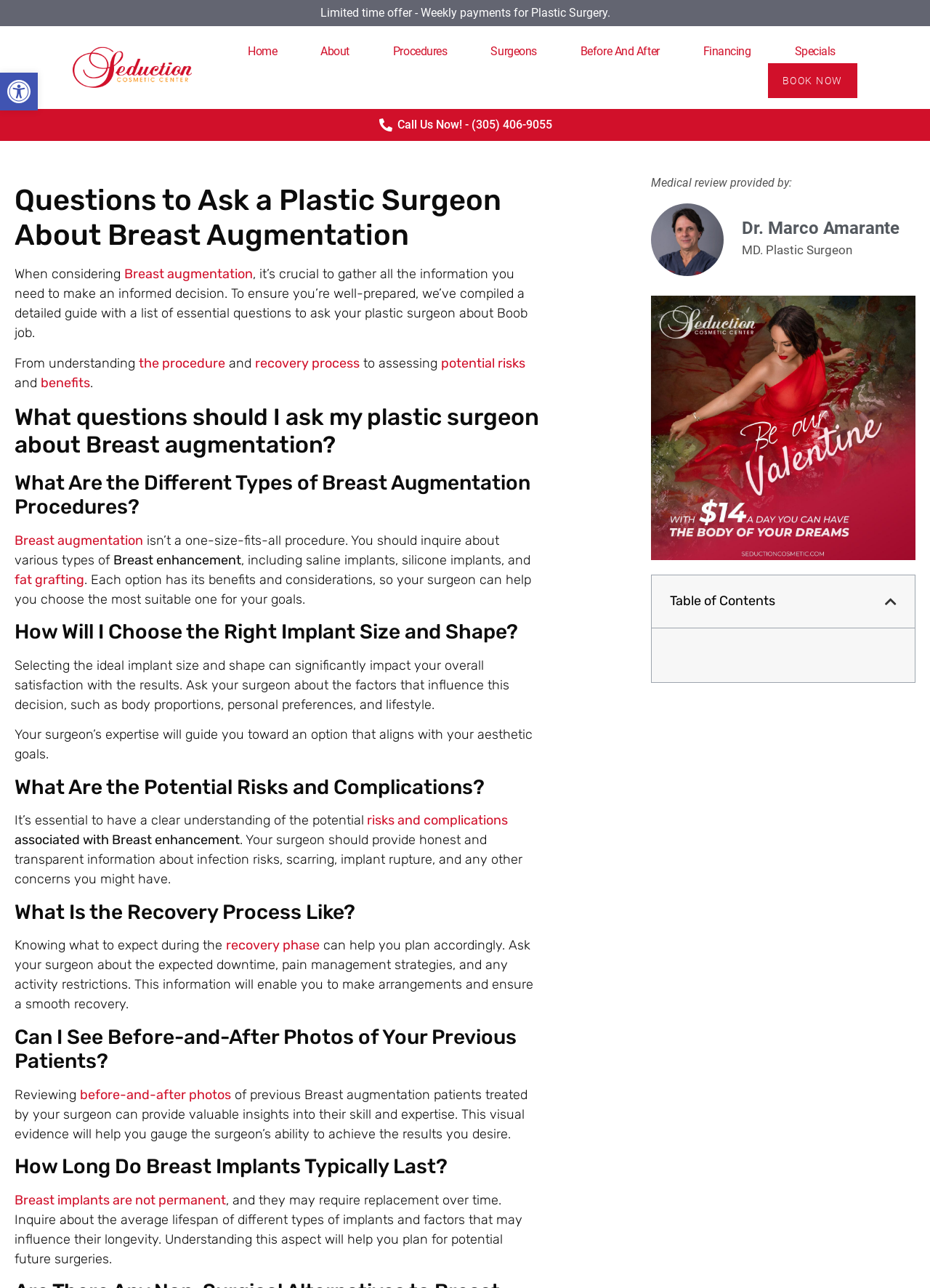What are the different types of breast augmentation procedures?
Using the image as a reference, answer with just one word or a short phrase.

Saline implants, silicone implants, and fat grafting